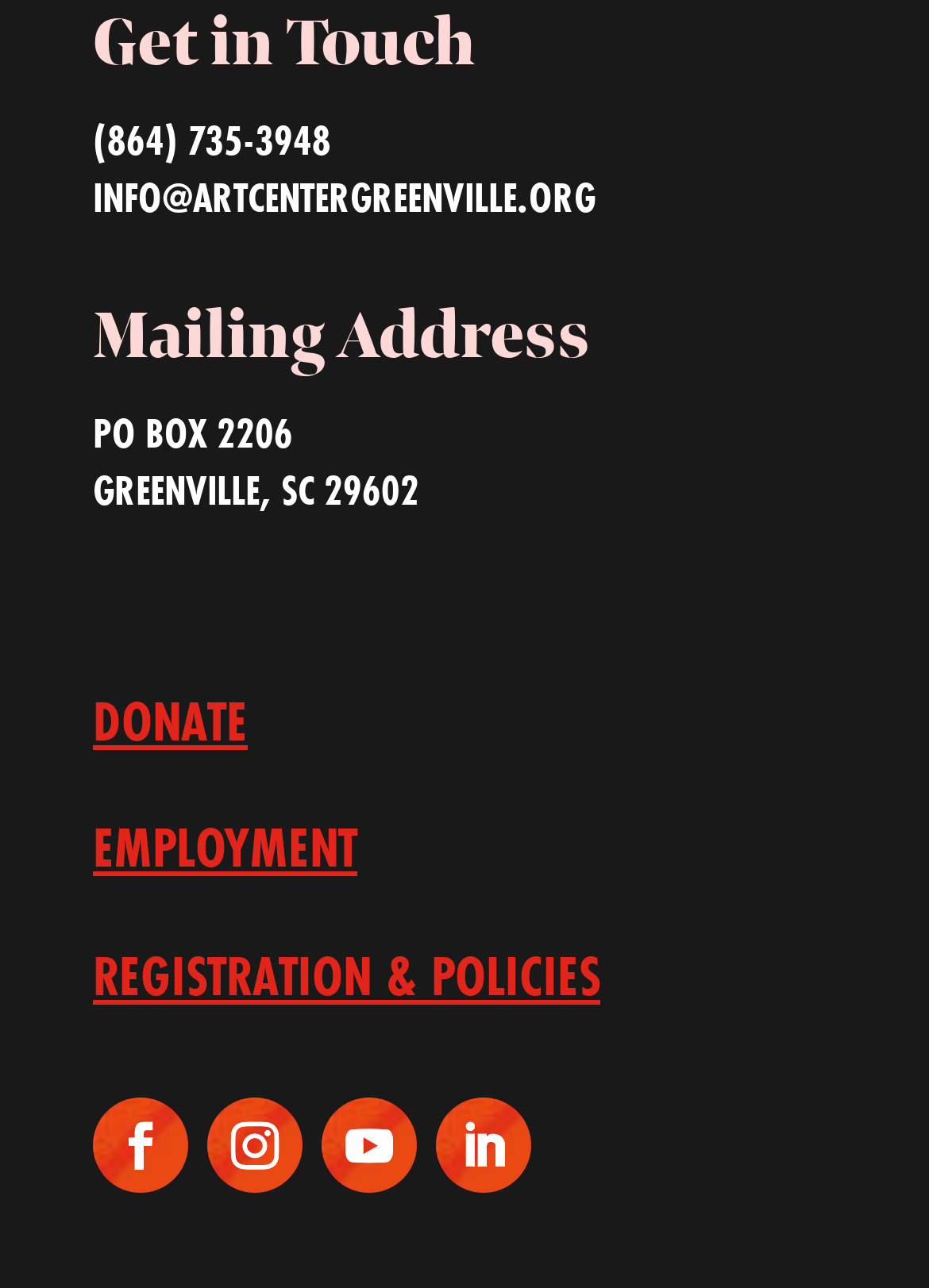Answer briefly with one word or phrase:
How many social media links are present?

4